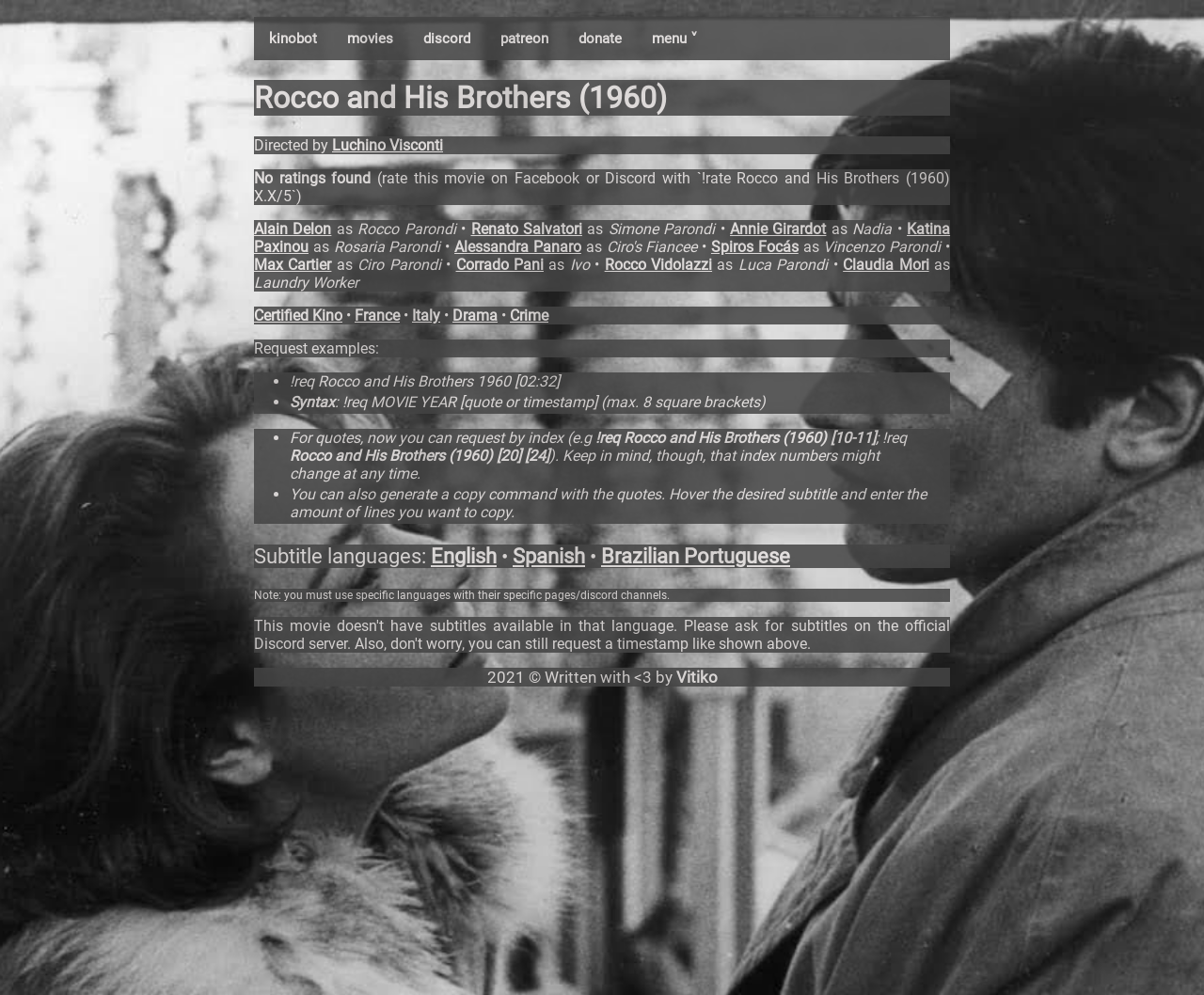Who is the director of the movie?
Give a detailed explanation using the information visible in the image.

I found the answer by looking at the link element with the text 'Luchino Visconti' which is described as 'Directed by'.